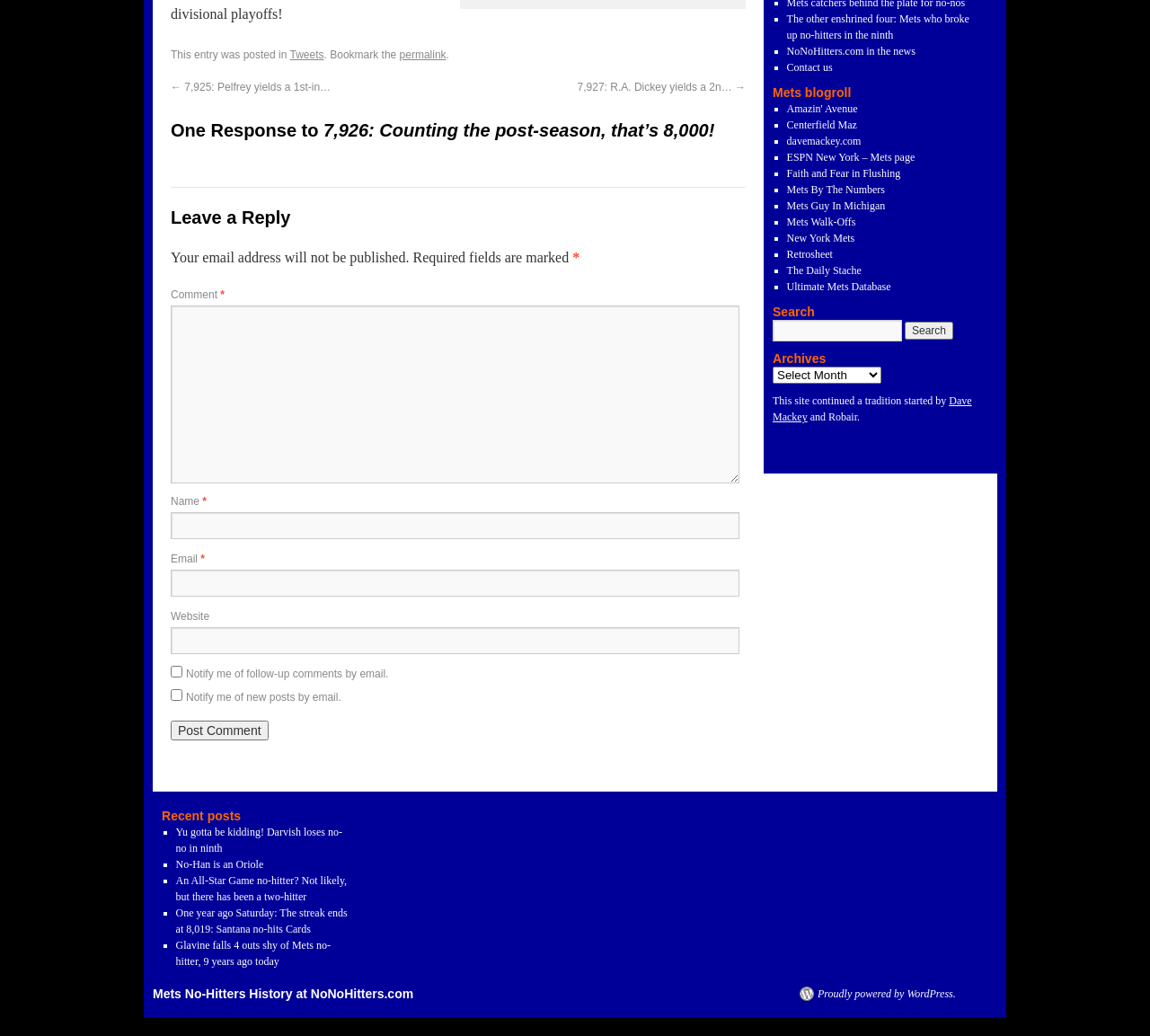Find the bounding box coordinates for the HTML element described in this sentence: "Mets No-Hitters History at NoNoHitters.com". Provide the coordinates as four float numbers between 0 and 1, in the format [left, top, right, bottom].

[0.133, 0.952, 0.359, 0.966]